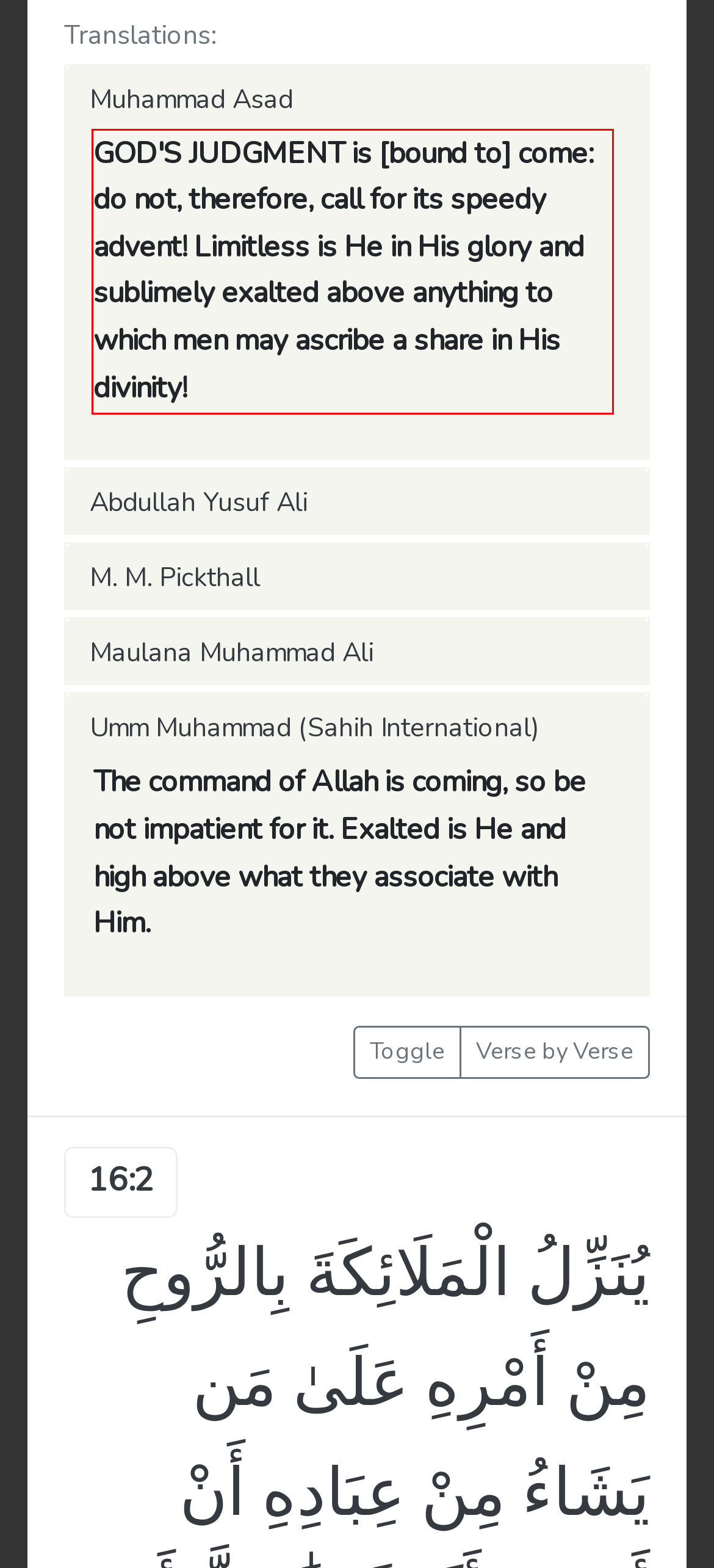Please identify the text within the red rectangular bounding box in the provided webpage screenshot.

GOD'S JUDGMENT is [bound to] come: do not, therefore, call for its speedy advent! Limitless is He in His glory and sublimely exalted above anything to which men may ascribe a share in His divinity!